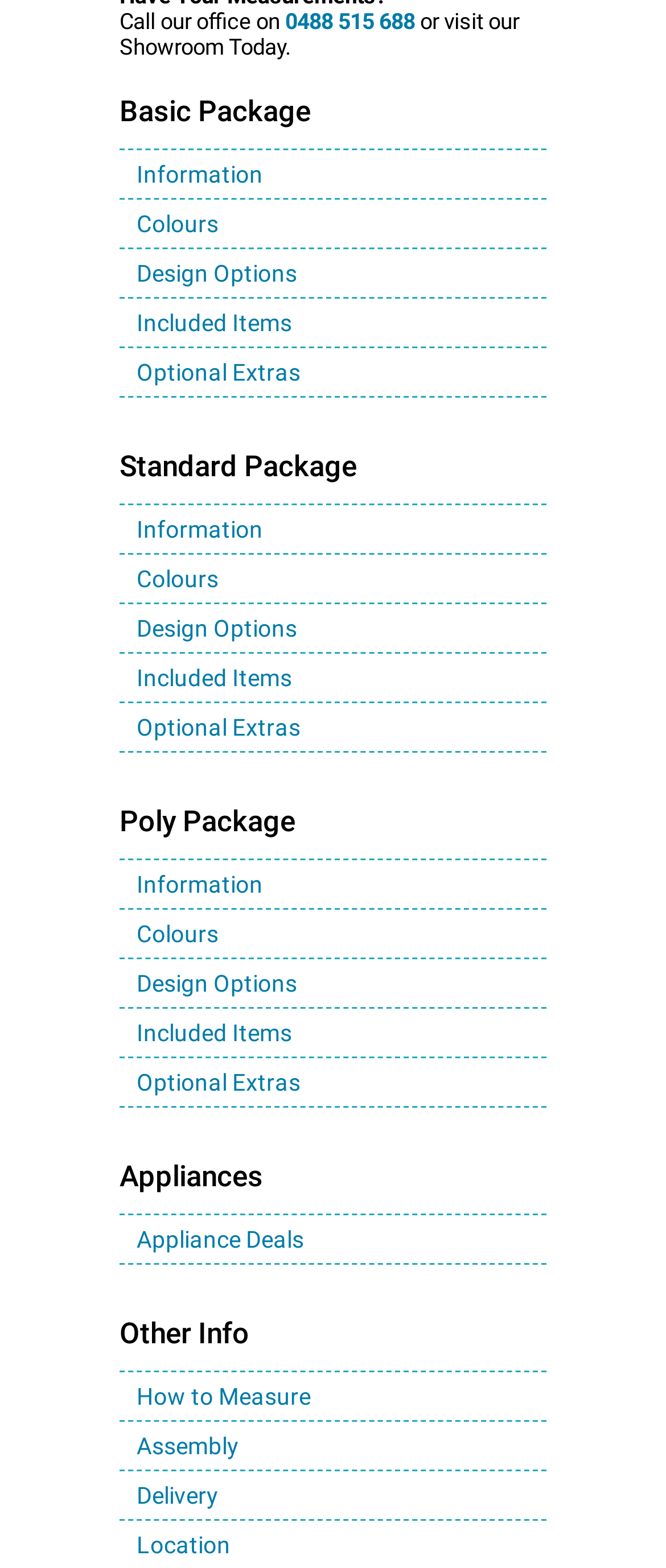Given the description "Included Items", determine the bounding box of the corresponding UI element.

[0.179, 0.417, 0.821, 0.449]